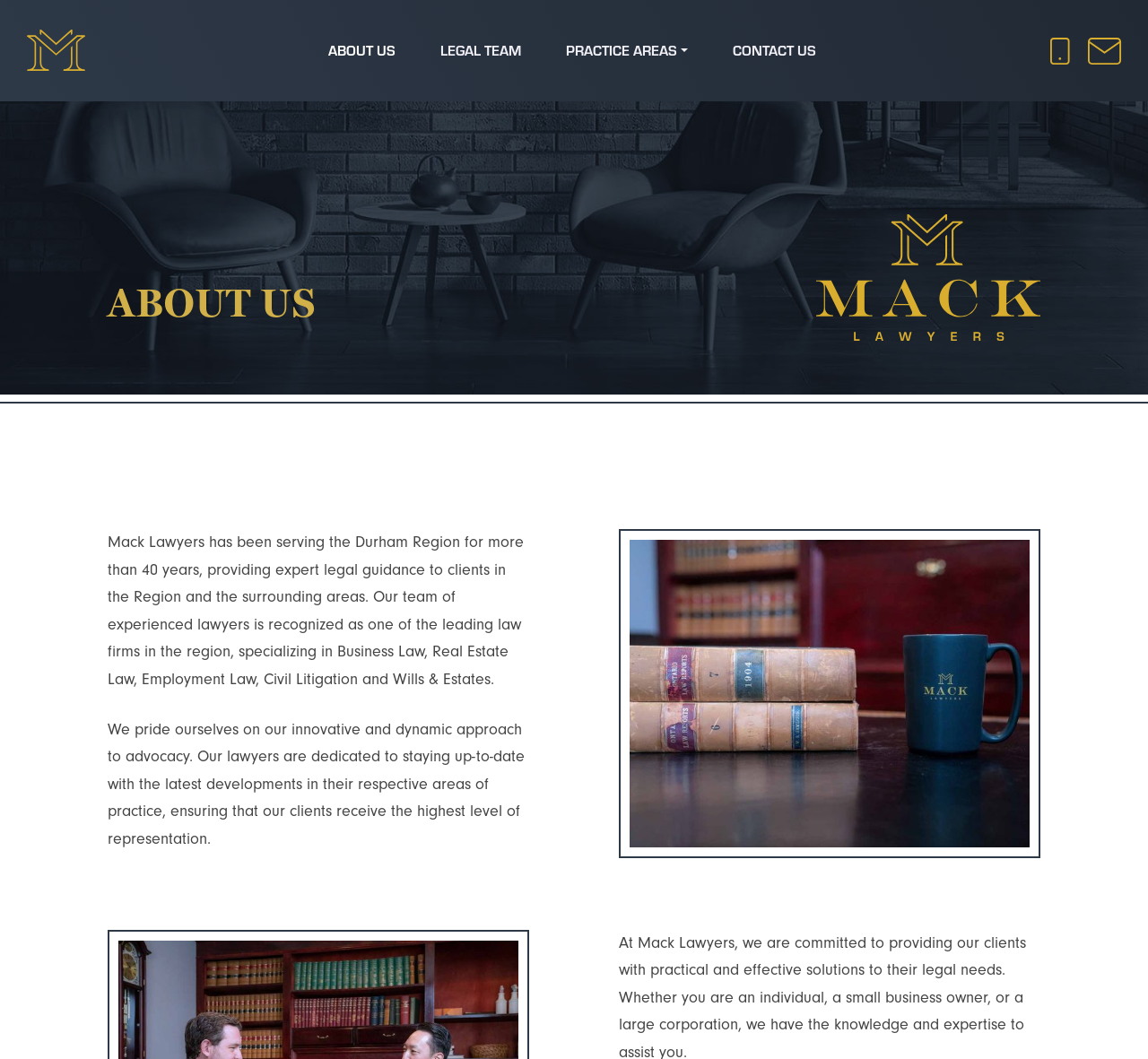Offer a thorough description of the webpage.

The webpage is about Mack Lawyers, a law firm based in Oshawa, providing personalized legal services and exceptional representation in various areas of law. 

At the top left corner, there is a logo of Mack Lawyers, which is an image linked to the law firm's homepage. Next to the logo, there is a navigation menu with five links: "ABOUT US", "LEGAL TEAM", "PRACTICE AREAS", and "CONTACT US". 

Below the navigation menu, there is a heading "ABOUT US" in a prominent position. Underneath the heading, there is a large image of the law firm, taking up most of the width of the page. 

To the left of the image, there are two paragraphs of text describing the law firm's history, expertise, and approach to advocacy. The text explains that Mack Lawyers has been serving the Durham Region for over 40 years, providing expert legal guidance in various areas of law, and that their team of experienced lawyers is recognized as one of the leading law firms in the region. 

On the right side of the page, near the top, there are two small images, each linked to an unknown destination. 

At the bottom of the page, there is a figure, which could be an image or a graphic, but its content is not specified.